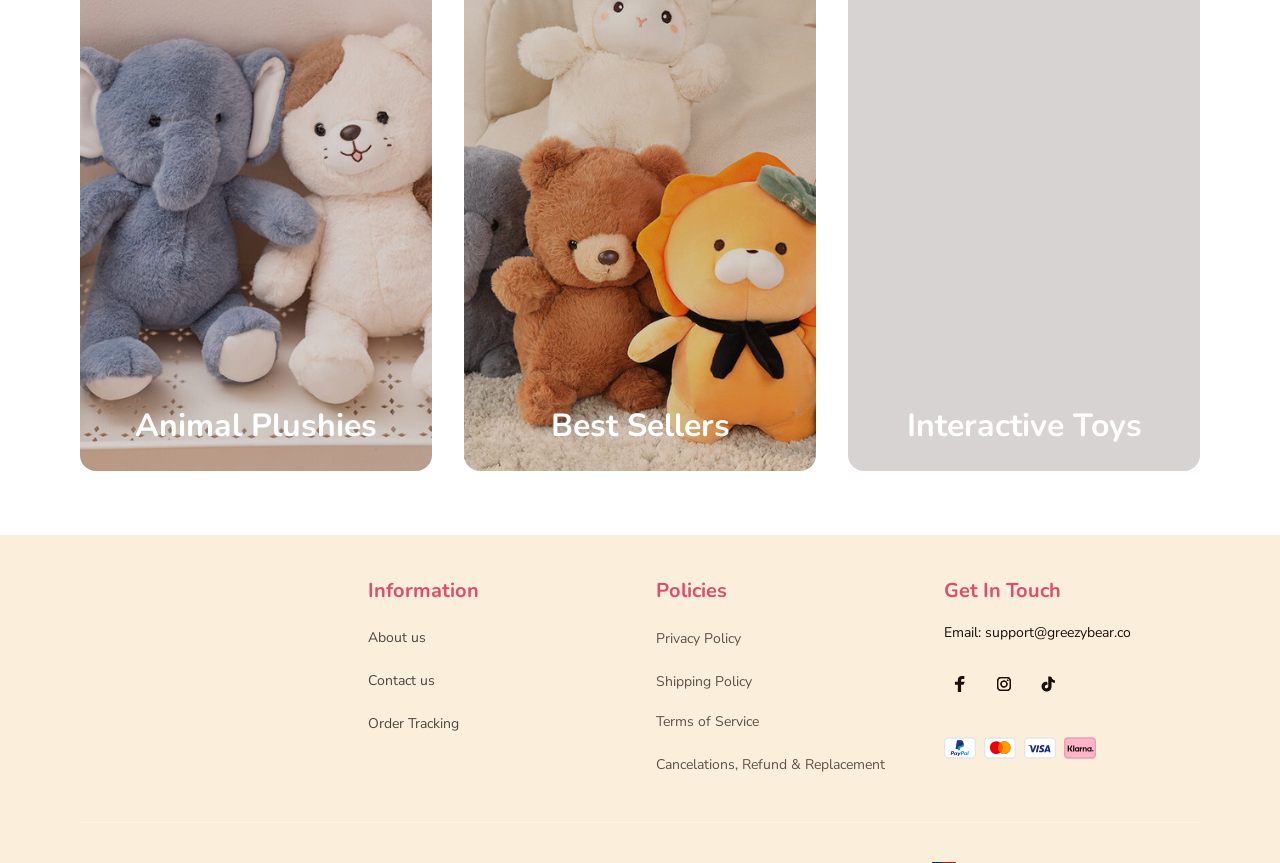Find the bounding box coordinates of the clickable area required to complete the following action: "Contact us".

[0.288, 0.766, 0.488, 0.813]